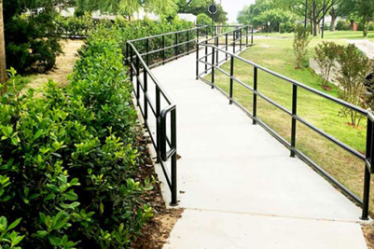Produce a meticulous caption for the image.

The image showcases a well-constructed wheelchair ramp, designed to provide accessibility in a public space. The ramp features a smooth, wide concrete surface that slopes gently, making it easy for individuals using wheelchairs or mobility aids to navigate. Black metal railings run along both sides of the ramp, offering support and safety while ascending or descending. Surrounding the ramp, lush greenery adds a natural touch to the environment, with neatly trimmed bushes lining the pathway. This thoughtfully designed feature exemplifies the commitment to inclusivity and ease of access within community infrastructure.